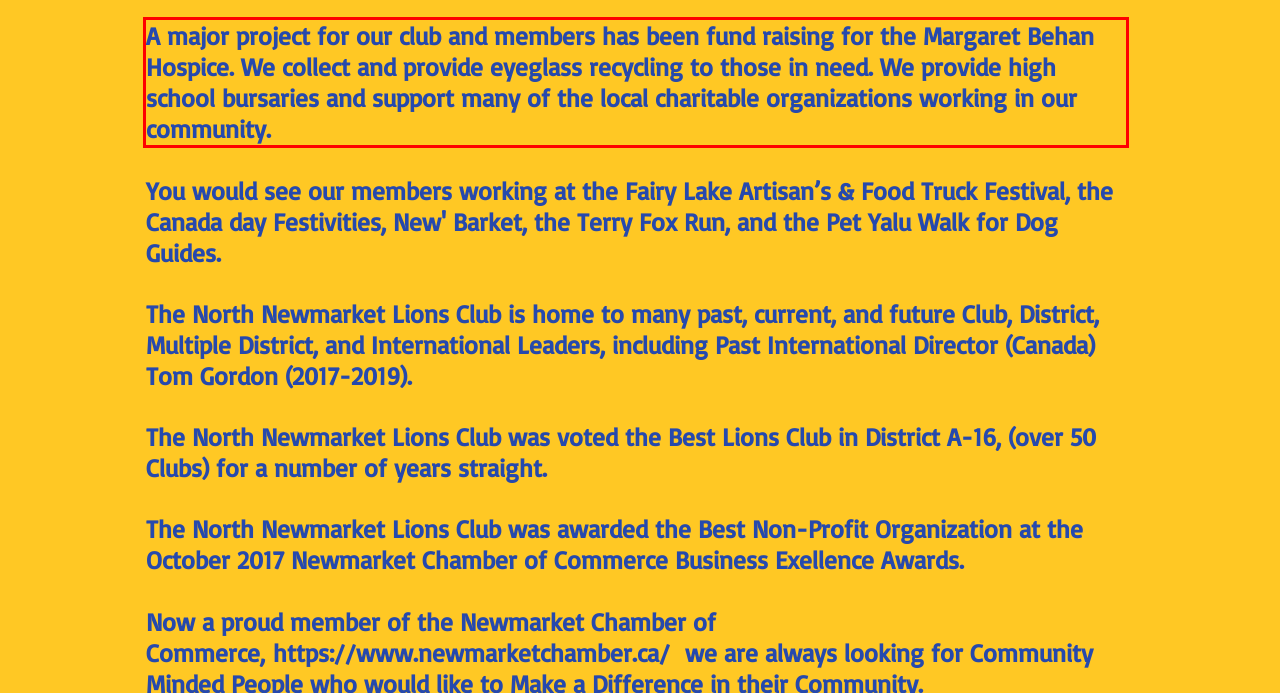In the given screenshot, locate the red bounding box and extract the text content from within it.

A major project for our club and members has been fund raising for the Margaret Behan Hospice. We collect and provide eyeglass recycling to those in need. We provide high school bursaries and support many of the local charitable organizations working in our community.